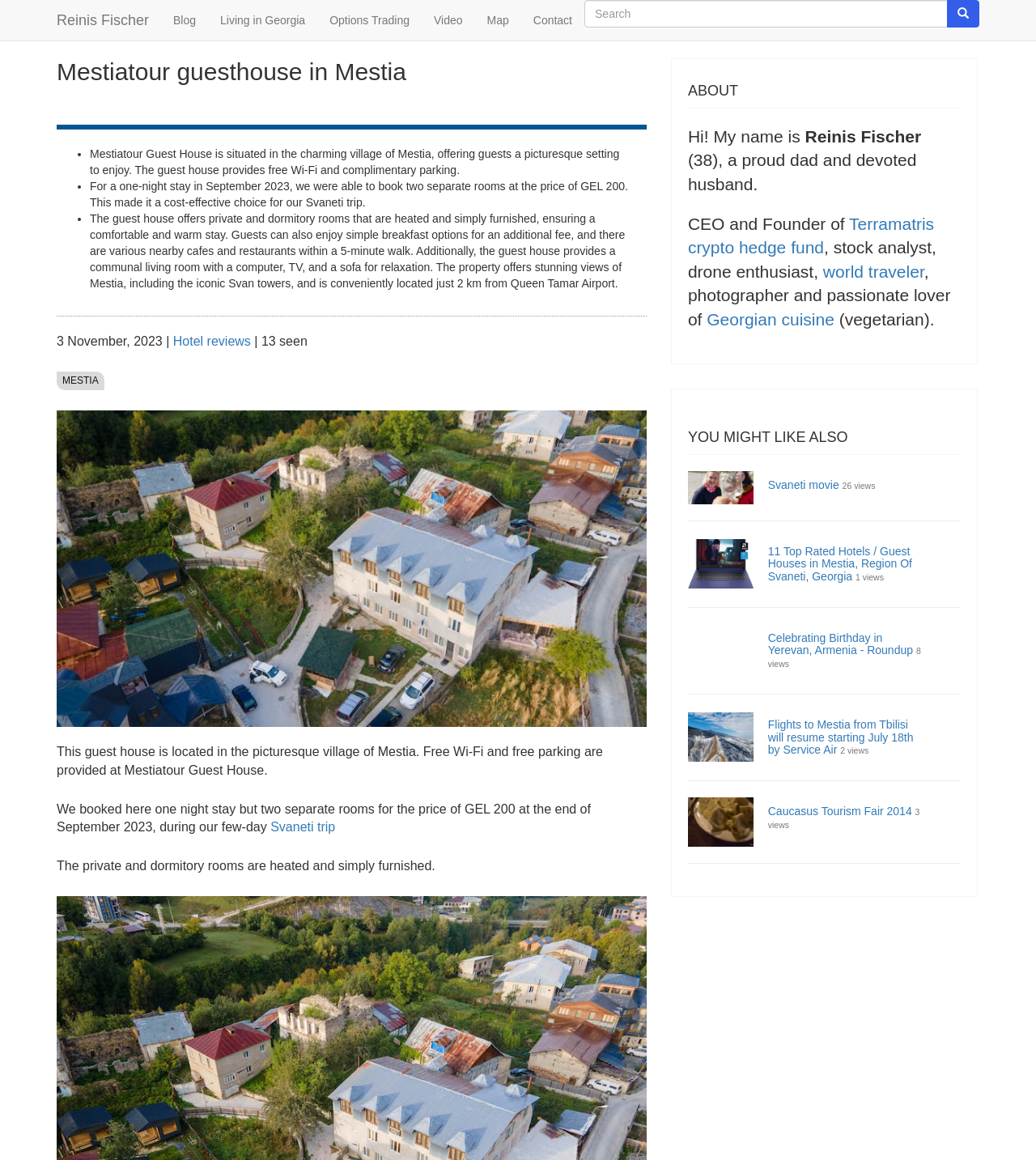Please determine the bounding box coordinates of the section I need to click to accomplish this instruction: "Watch Svaneti movie".

[0.741, 0.412, 0.81, 0.423]